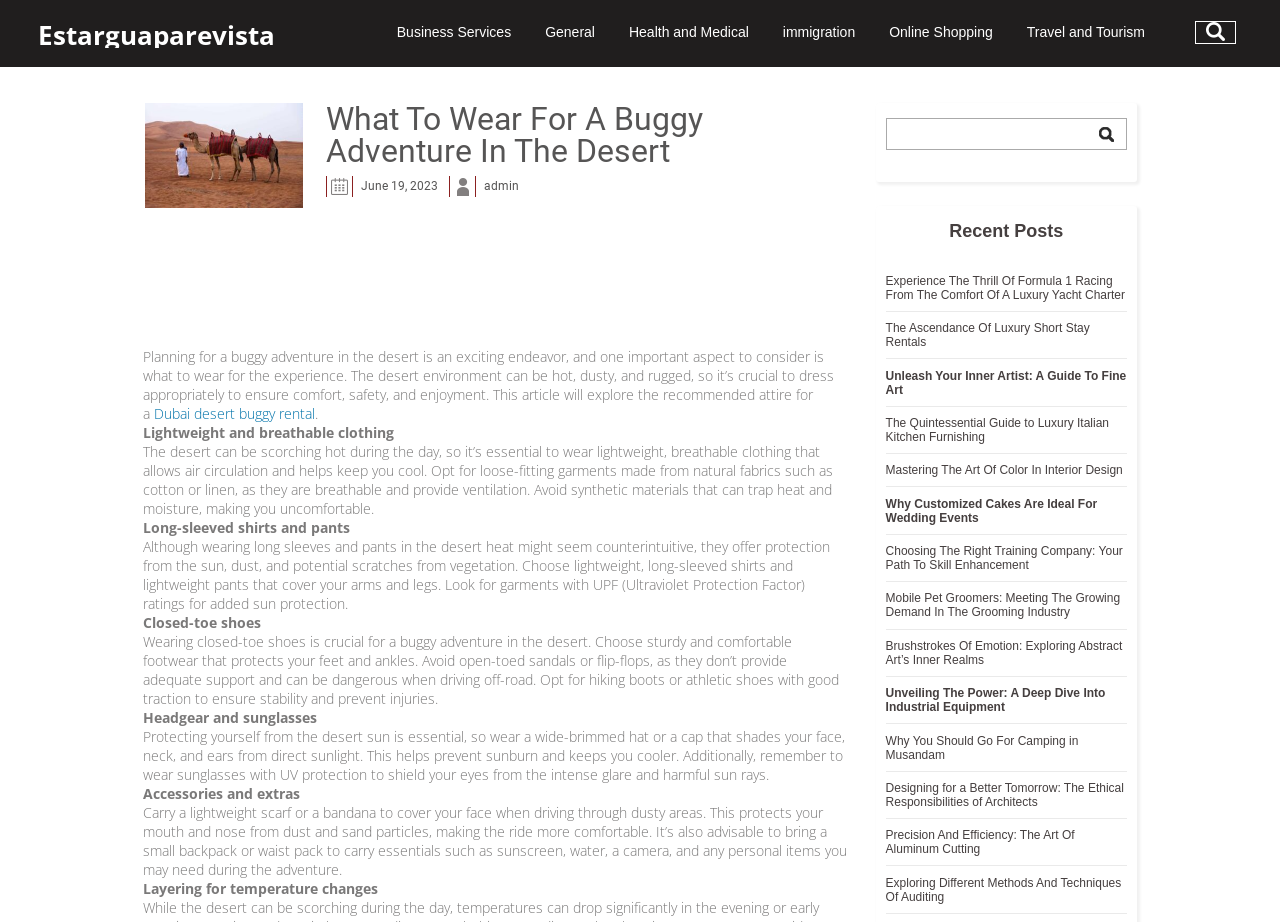What is the purpose of carrying a lightweight scarf or bandana?
Utilize the information in the image to give a detailed answer to the question.

According to the article, carrying a lightweight scarf or bandana is recommended to cover the face when driving through dusty areas, as stated in the paragraph 'Accessories and extras', to protect the mouth and nose from dust and sand particles.